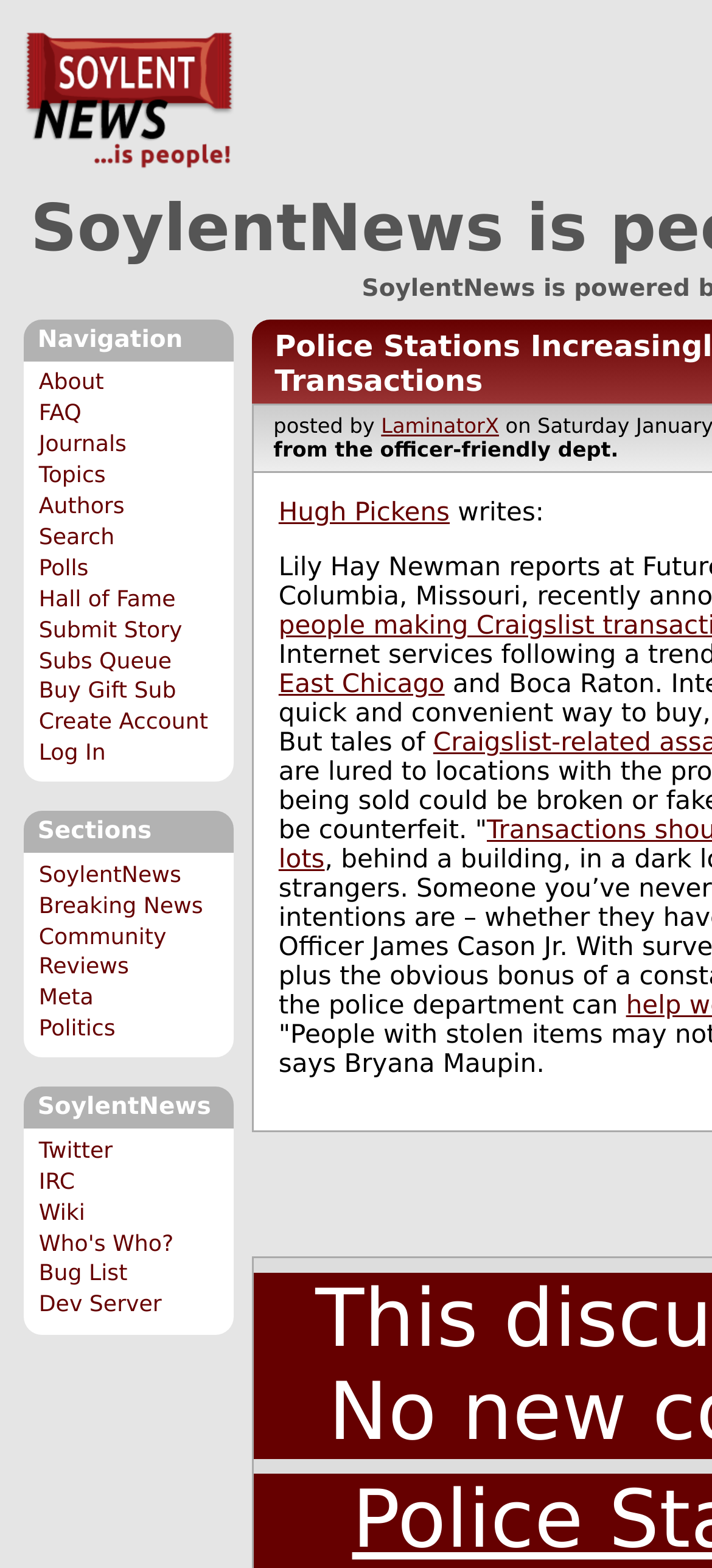What is the location mentioned in the article?
Please use the image to provide a one-word or short phrase answer.

East Chicago